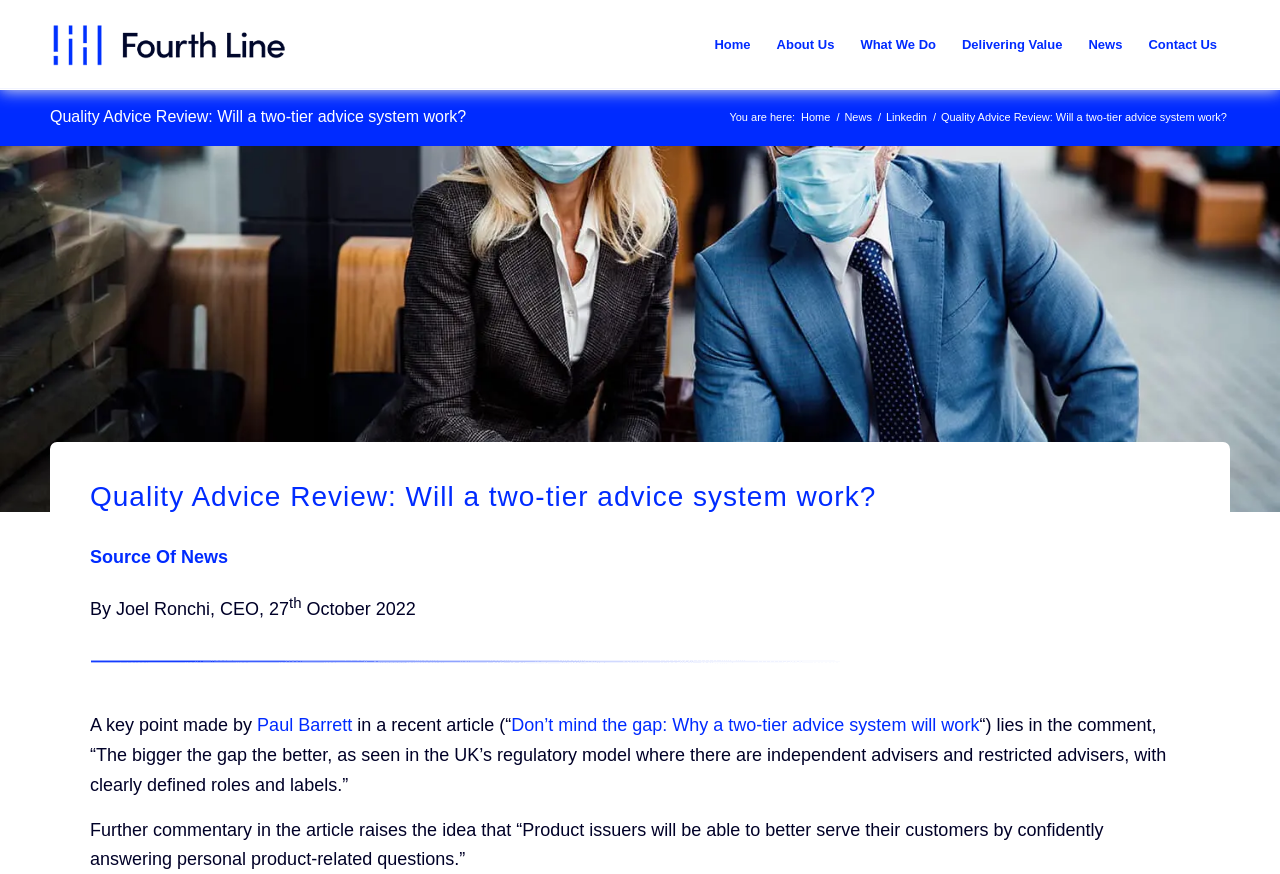Please determine and provide the text content of the webpage's heading.

Quality Advice Review: Will a two-tier advice system work?